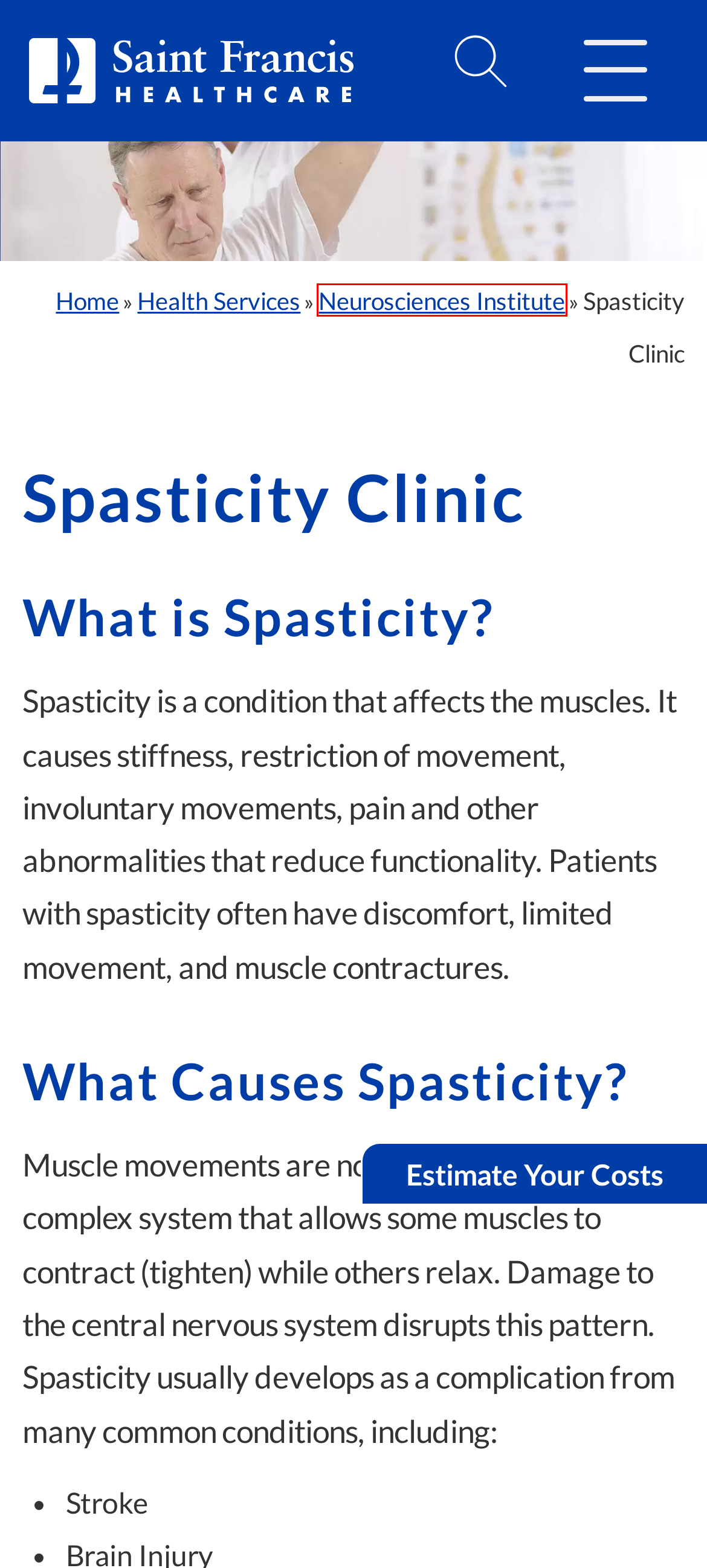Look at the screenshot of a webpage where a red rectangle bounding box is present. Choose the webpage description that best describes the new webpage after clicking the element inside the red bounding box. Here are the candidates:
A. Neurosciences Institute - Saint Francis Healthcare System
B. Health Services - Saint Francis Healthcare System
C. Search:  - Saint Francis Healthcare System
D. Primary Care - Saint Francis Healthcare System
E. Privacy Policy - HIPPA laws - Saint Francis Healthcare System
F. Poplar Bluff Neurology Specialists - Saint Francis Healthcare System
G. Request an Appointment - Saint Francis Healthcare System
H. Saint Francis Healthcare System

A